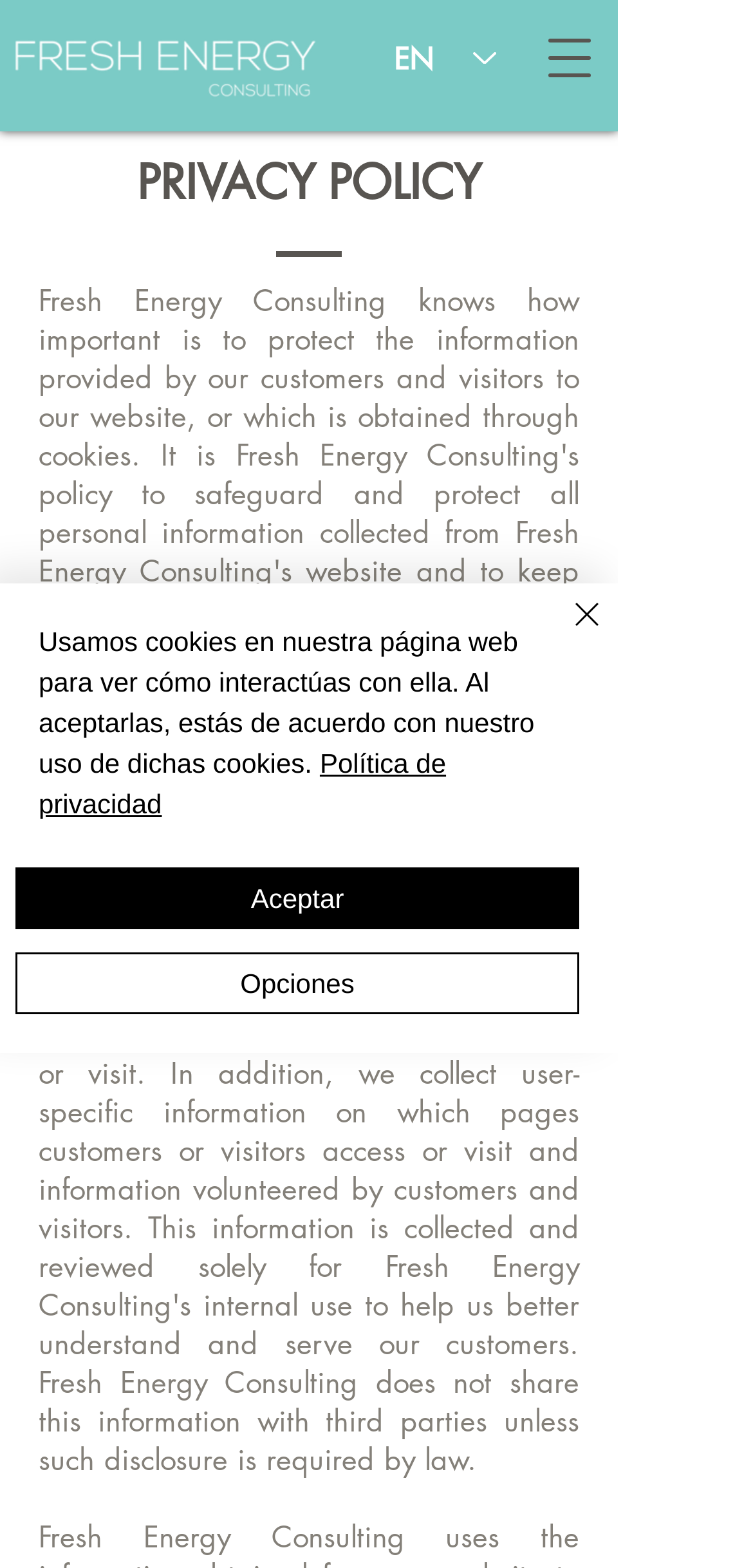Provide your answer in one word or a succinct phrase for the question: 
What is the position of the navigation menu button?

Top right